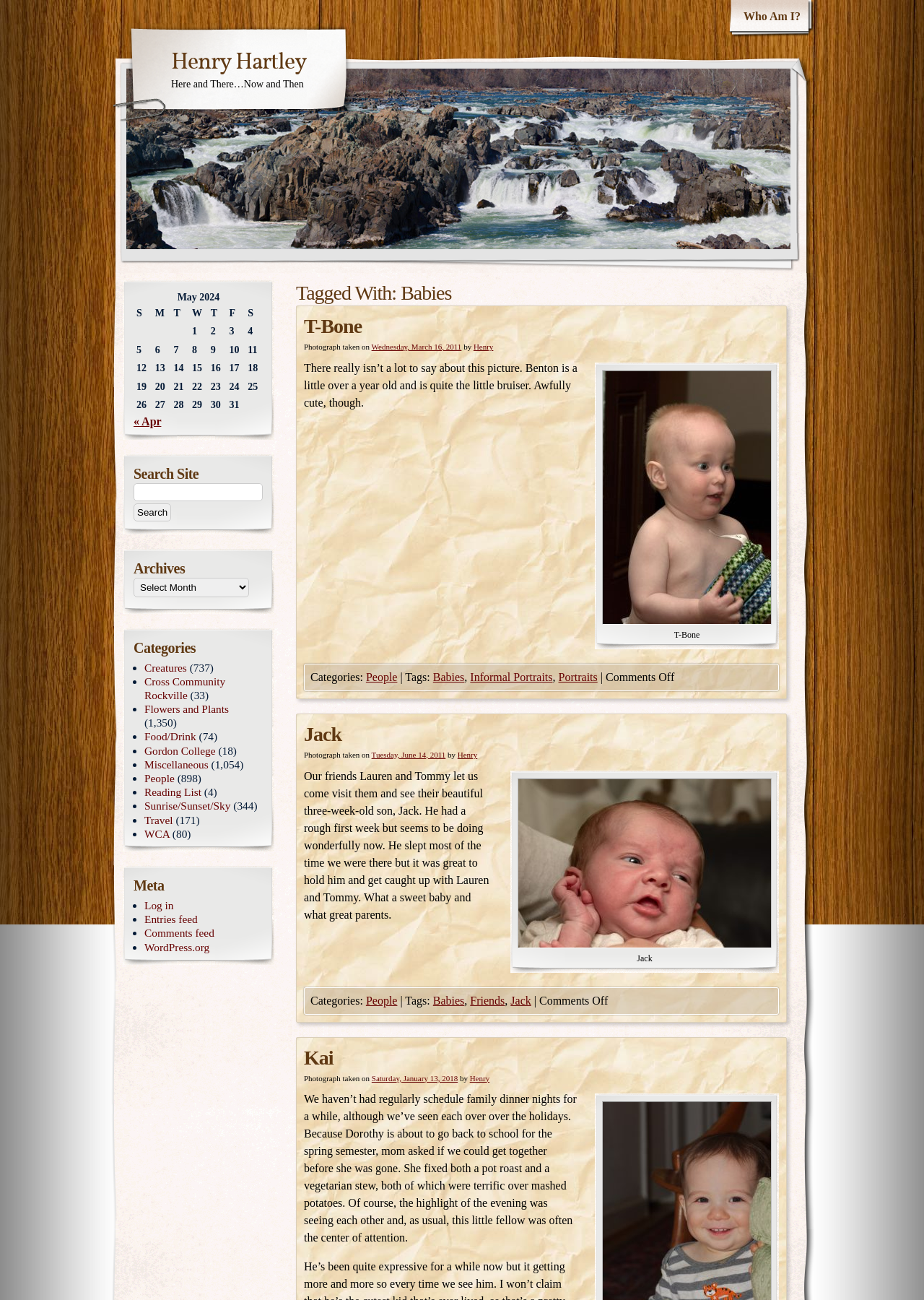Determine the bounding box coordinates of the UI element that matches the following description: "parent_node: Search for: value="Search"". The coordinates should be four float numbers between 0 and 1 in the format [left, top, right, bottom].

[0.145, 0.387, 0.185, 0.401]